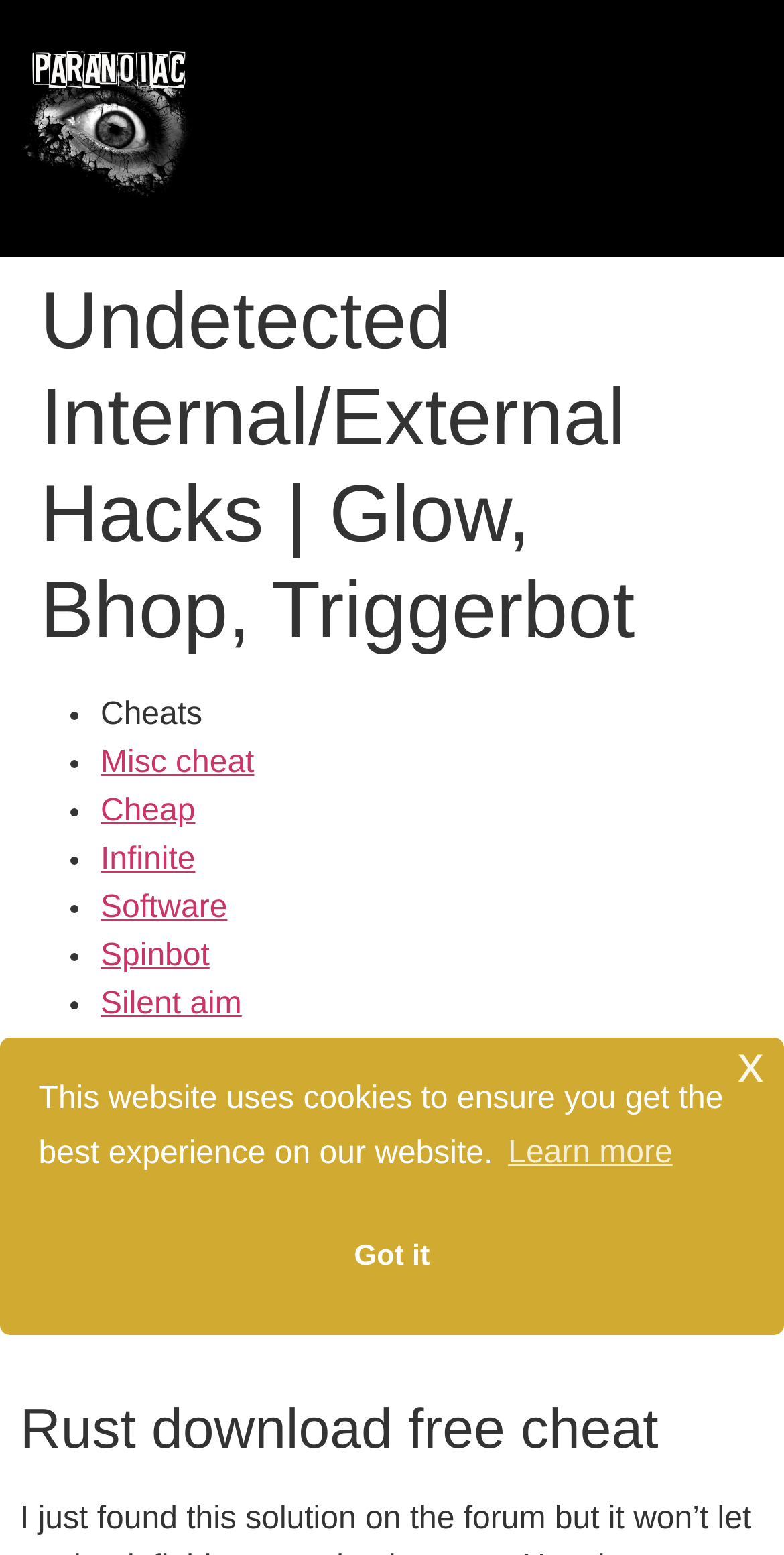Look at the image and write a detailed answer to the question: 
What is the topic of the heading 'Rust download free cheat'?

The heading 'Rust download free cheat' suggests that the topic is related to downloading a free cheat for the game Rust, which is likely a popular online game.